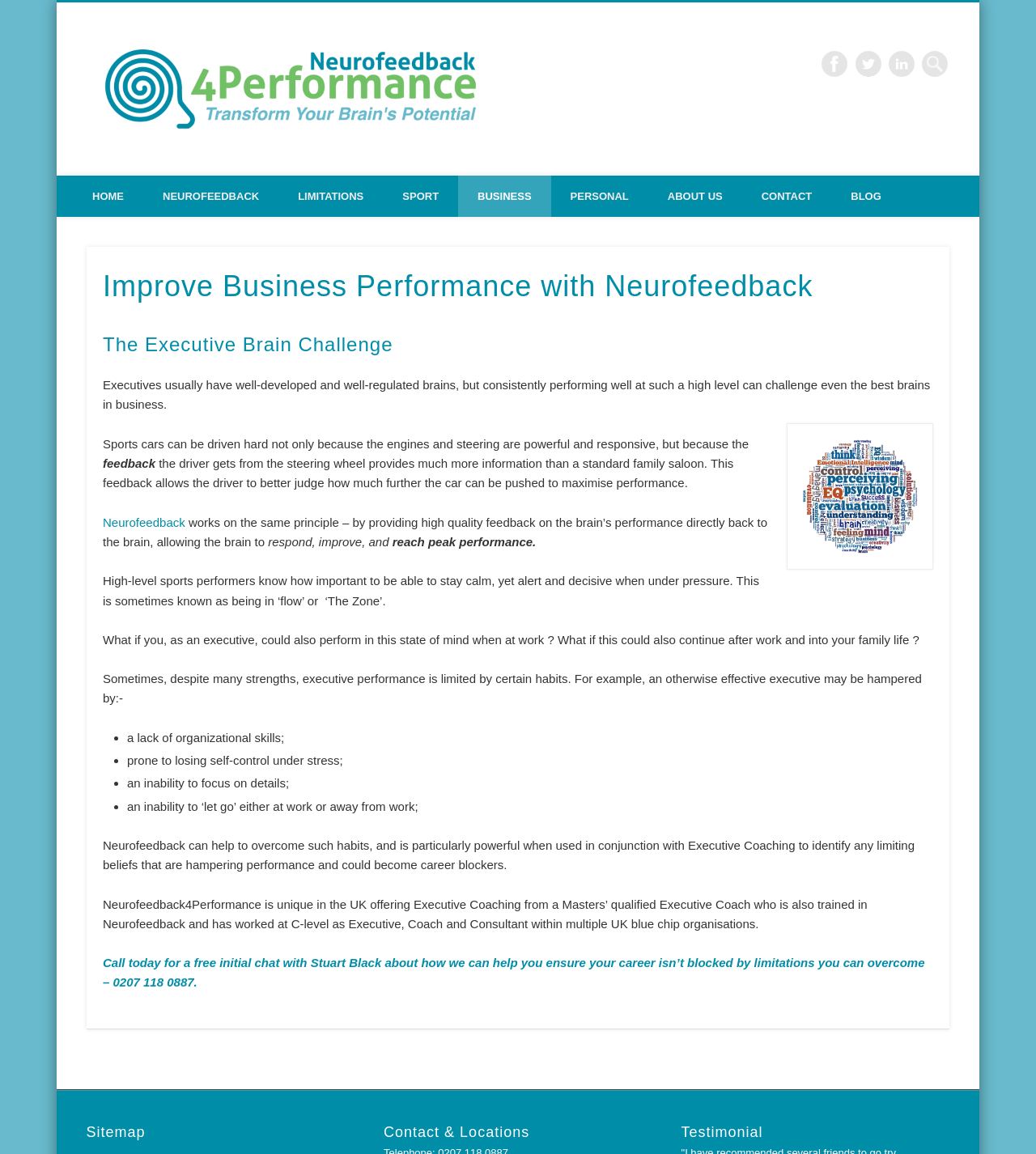Please determine the bounding box coordinates for the UI element described as: "LinkedIn".

[0.858, 0.044, 0.883, 0.067]